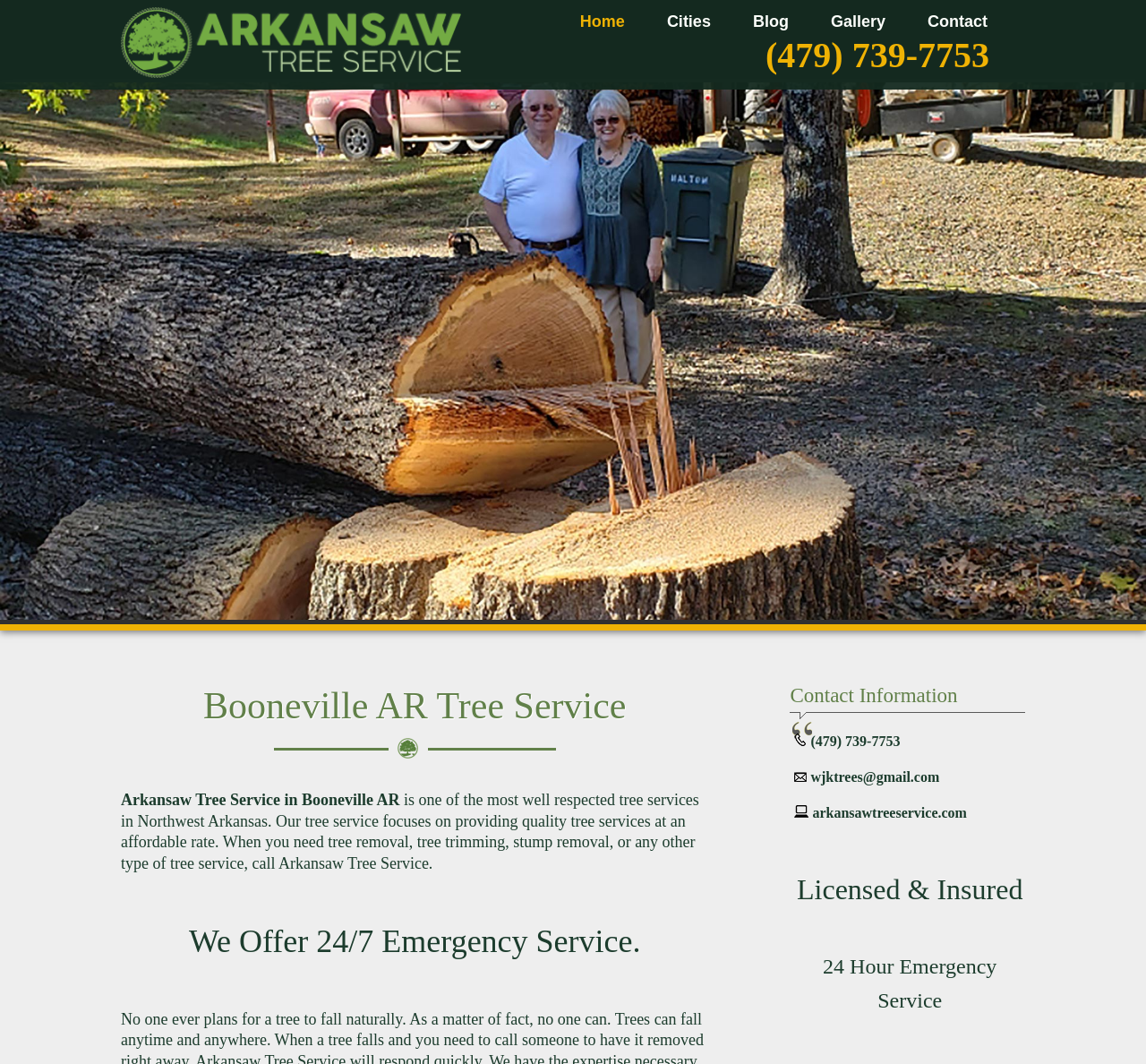Please provide a brief answer to the question using only one word or phrase: 
Is Arkansaw Tree Service licensed and insured?

Yes